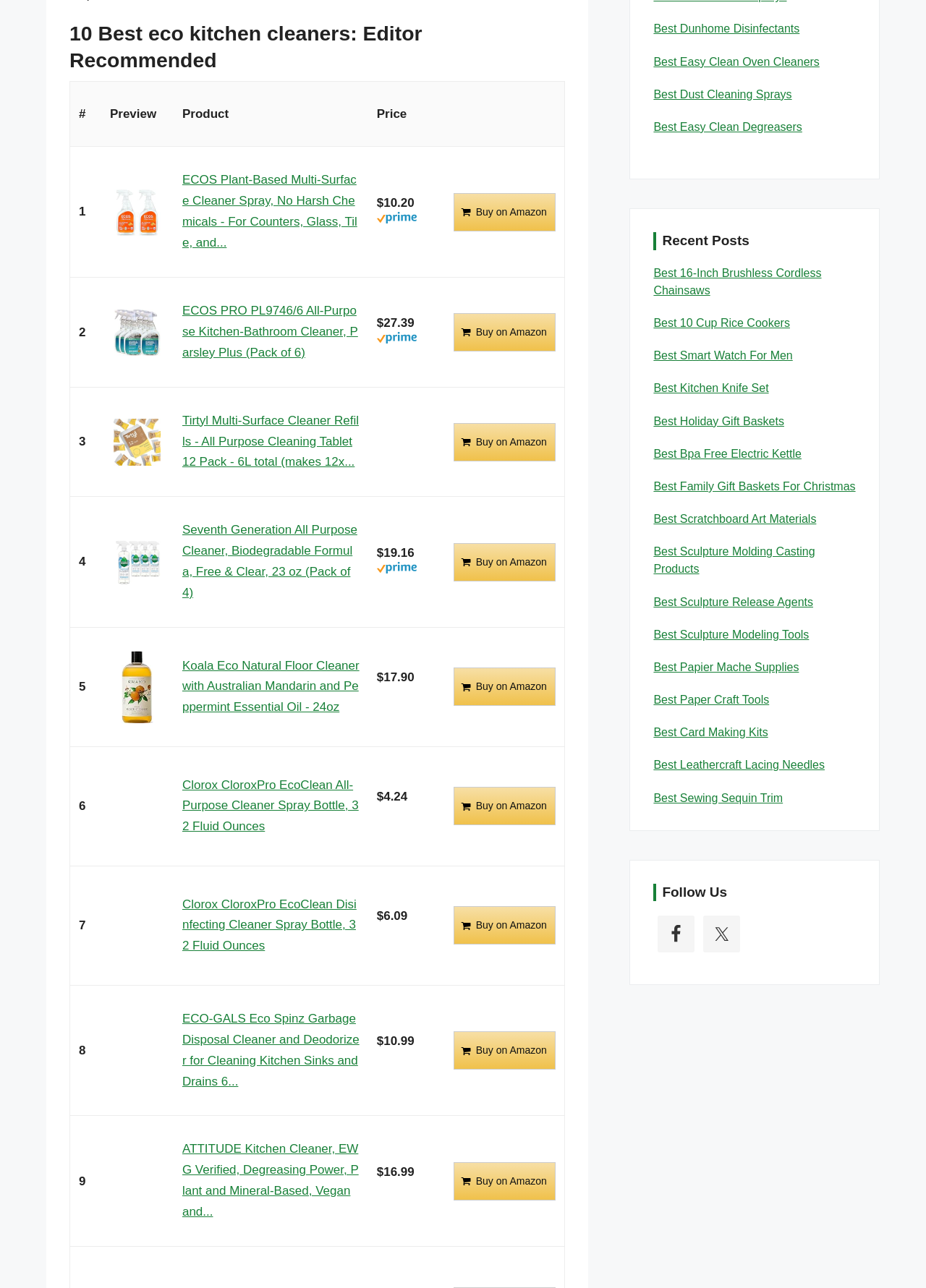Calculate the bounding box coordinates for the UI element based on the following description: "Best easy clean degreasers". Ensure the coordinates are four float numbers between 0 and 1, i.e., [left, top, right, bottom].

[0.706, 0.094, 0.866, 0.103]